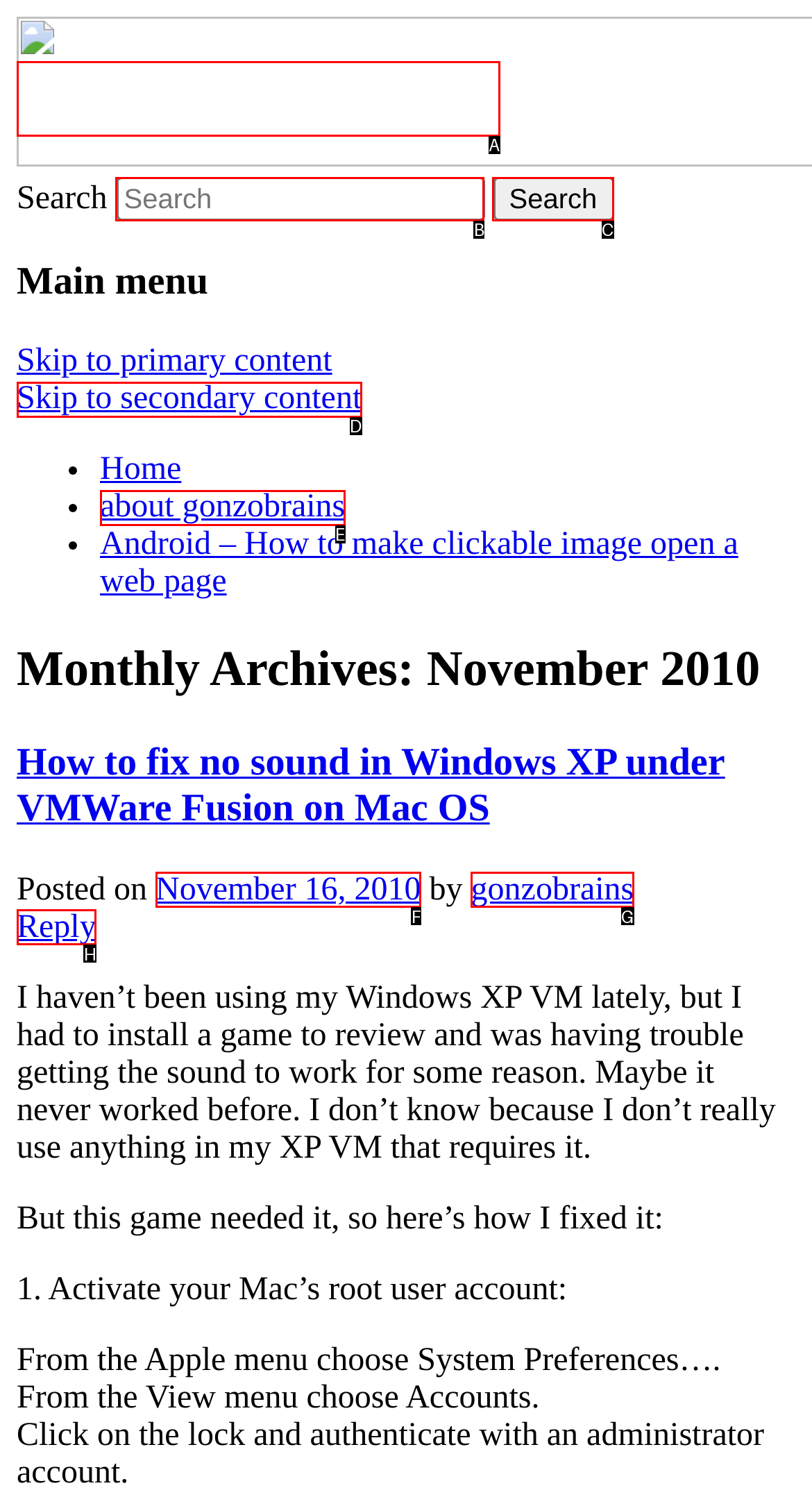Choose the option that matches the following description: November 16, 2010
Reply with the letter of the selected option directly.

F